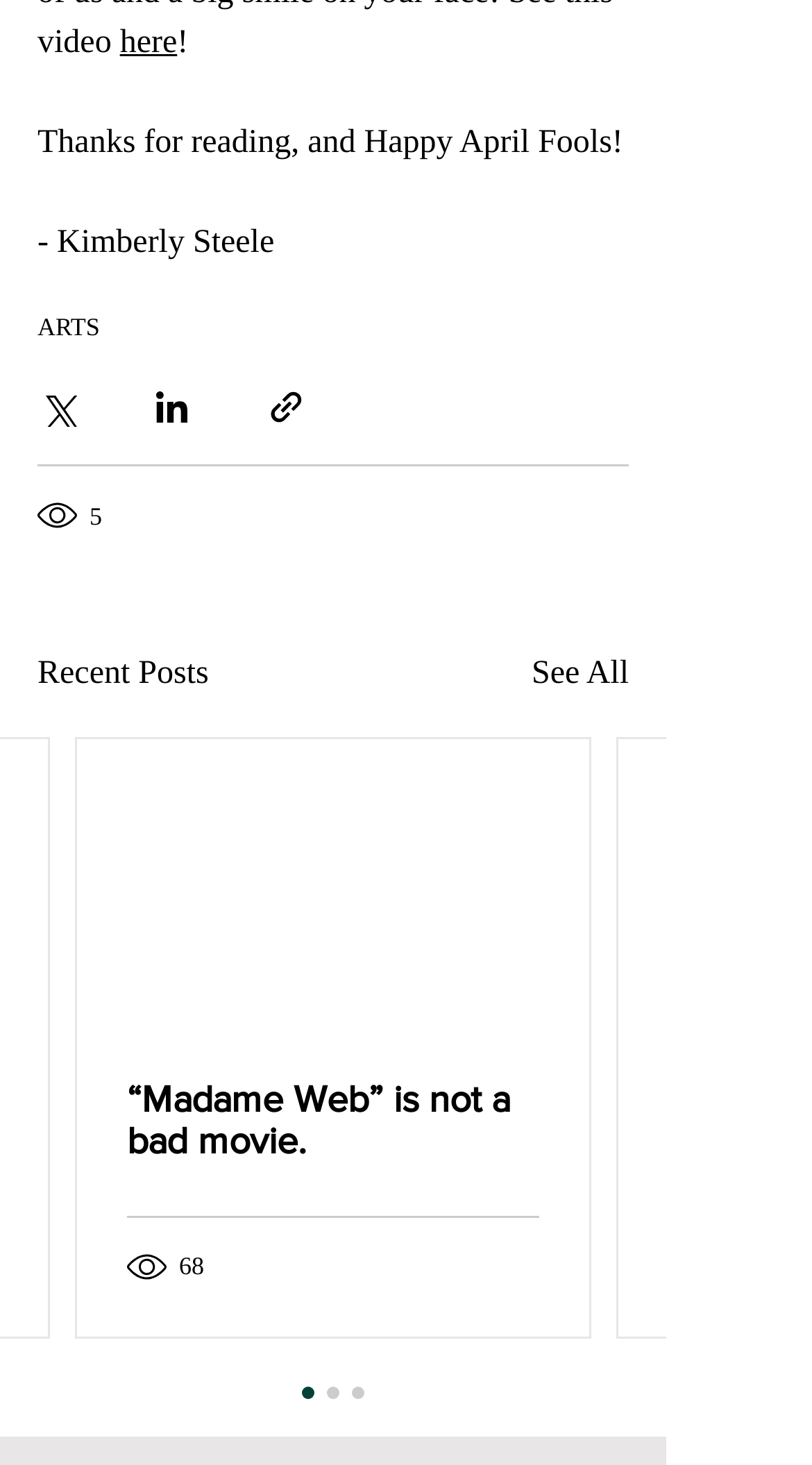Locate the bounding box coordinates of the clickable part needed for the task: "Share via Twitter".

[0.046, 0.265, 0.095, 0.292]